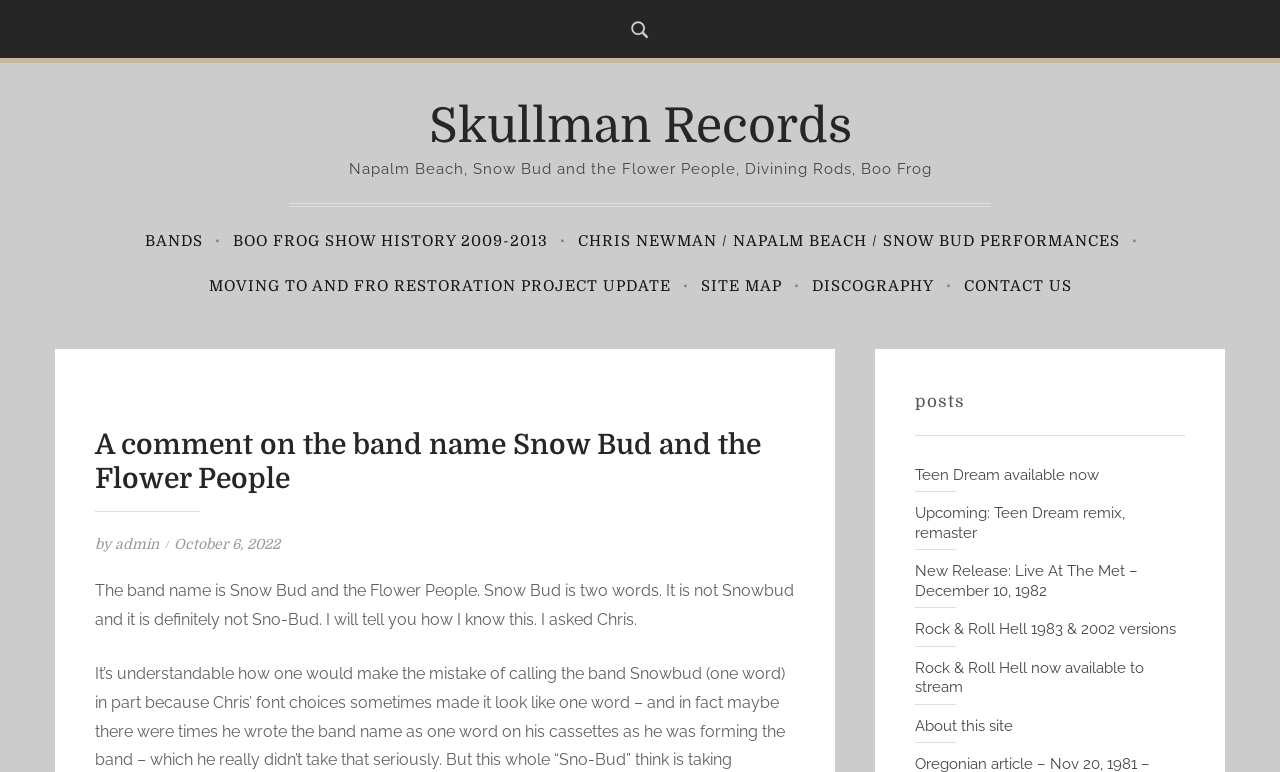Can you look at the image and give a comprehensive answer to the question:
What is the name of the link that mentions 'Teen Dream'?

I found the answer by looking at the links in the posts section, which mentions 'Teen Dream available now'. This suggests that the link is related to 'Teen Dream'.